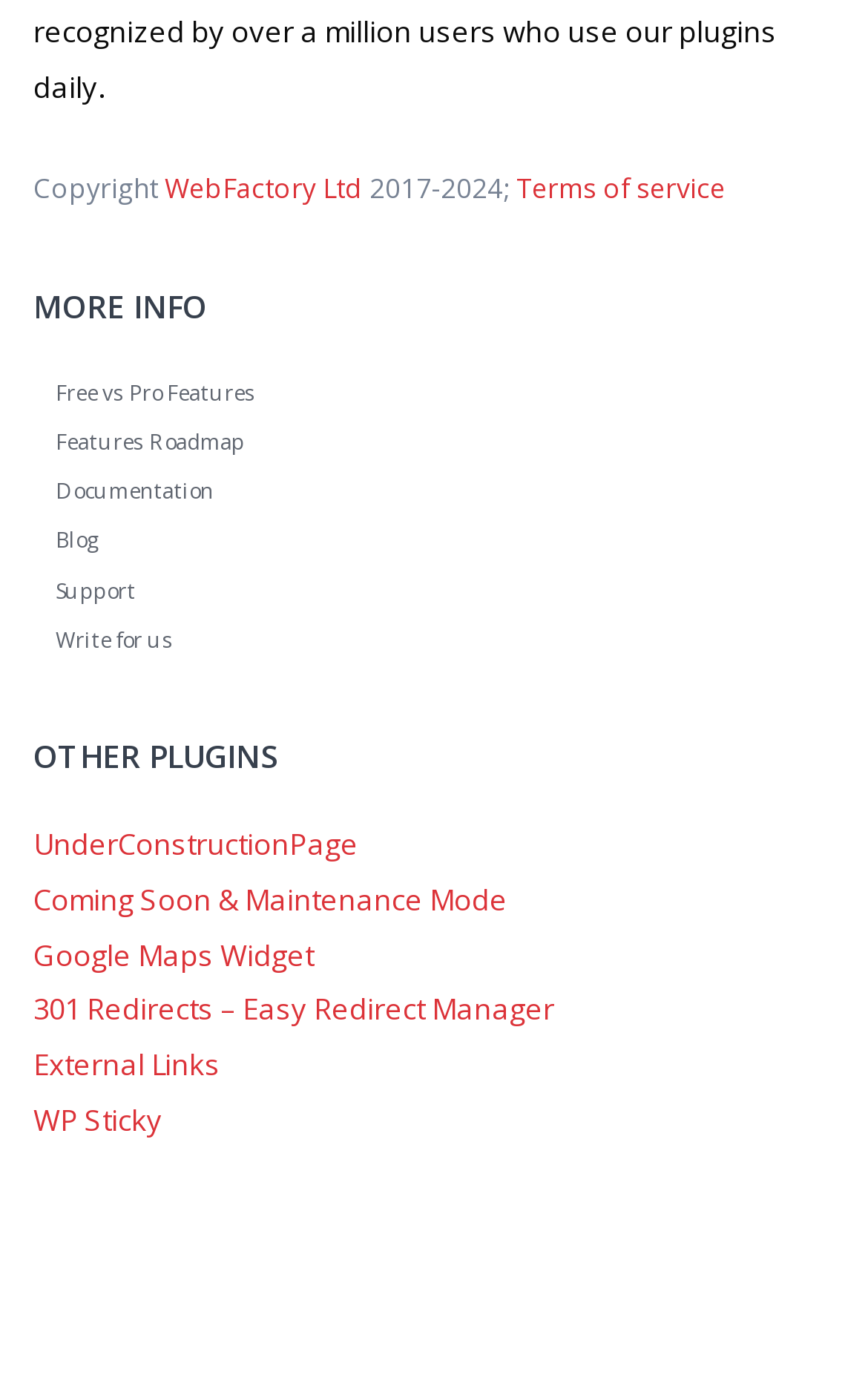Provide the bounding box coordinates of the HTML element described as: "WP Sticky". The bounding box coordinates should be four float numbers between 0 and 1, i.e., [left, top, right, bottom].

[0.038, 0.786, 0.187, 0.815]